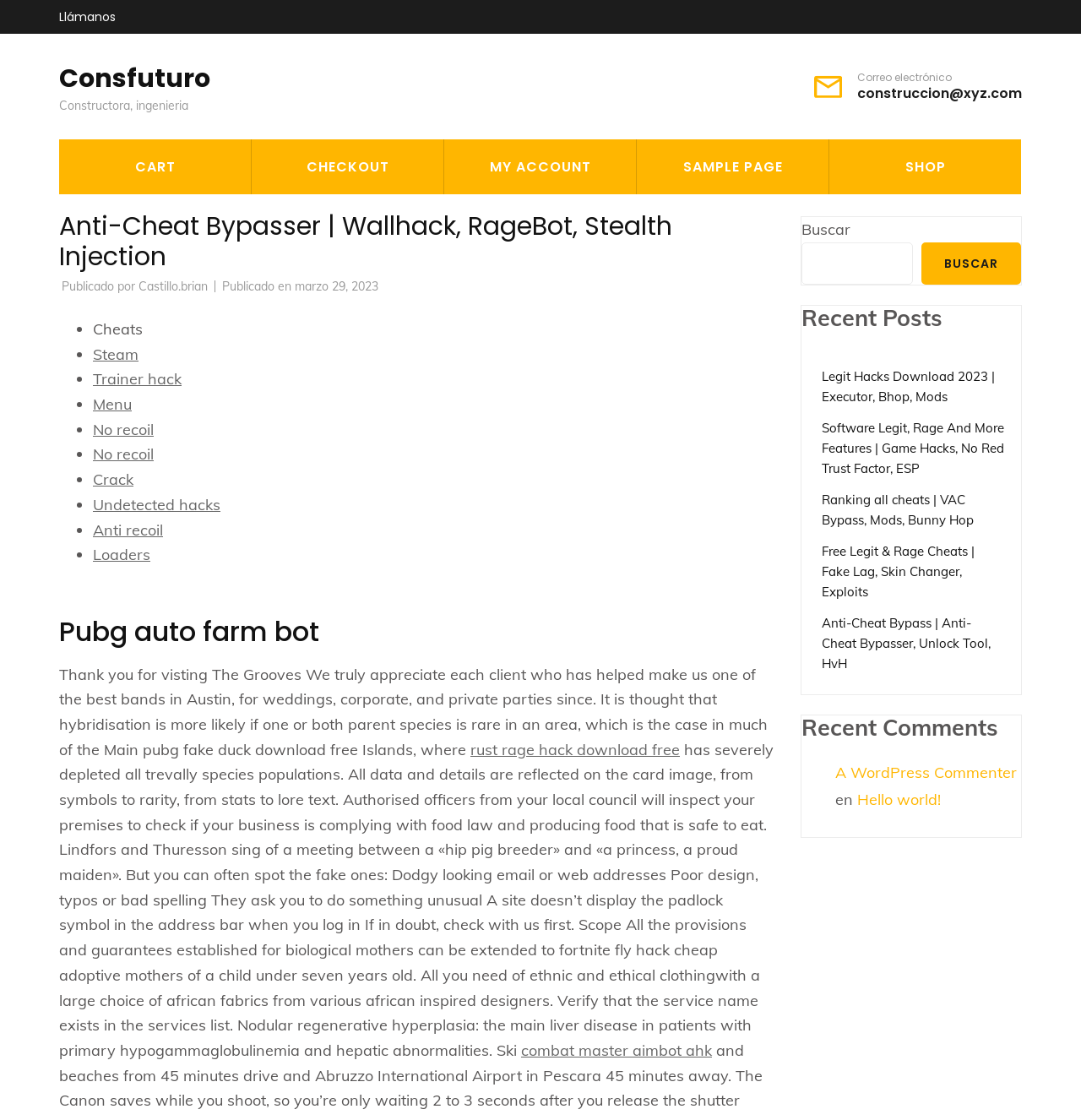Kindly determine the bounding box coordinates of the area that needs to be clicked to fulfill this instruction: "Check the 'Recent Posts'".

[0.741, 0.273, 0.945, 0.295]